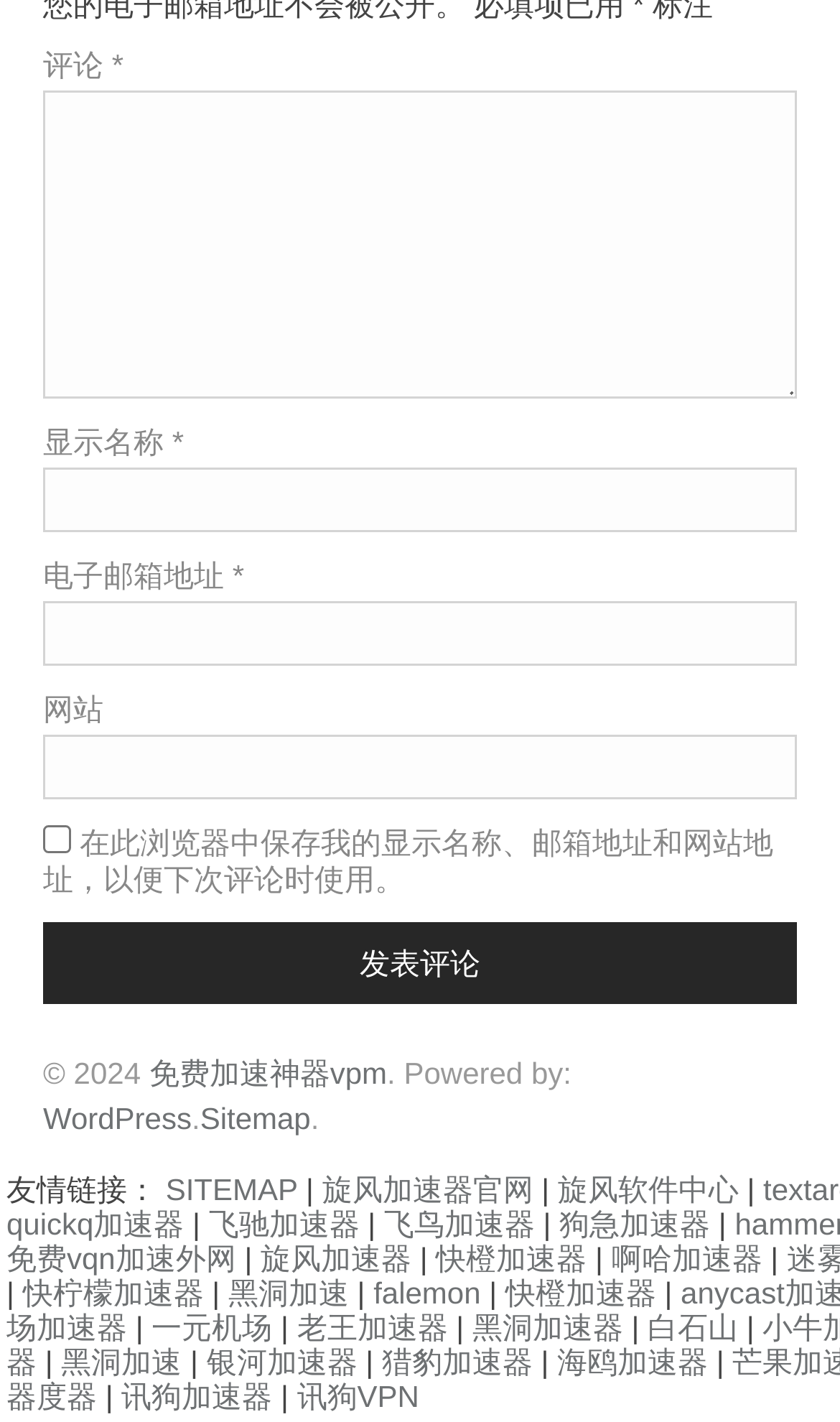What is the copyright year of the website?
Please use the visual content to give a single word or phrase answer.

2024